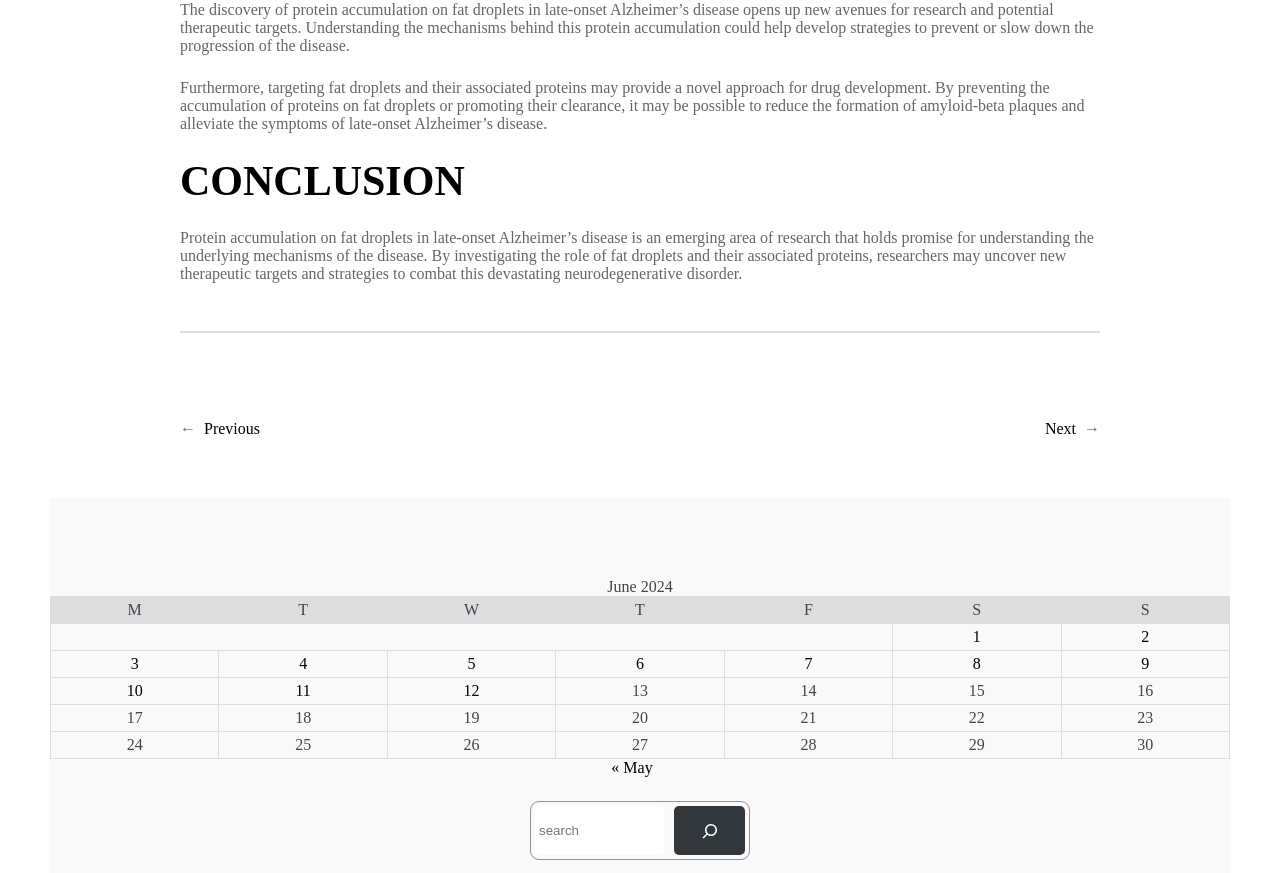What is the purpose of the search box?
Look at the image and respond with a one-word or short-phrase answer.

To search for content